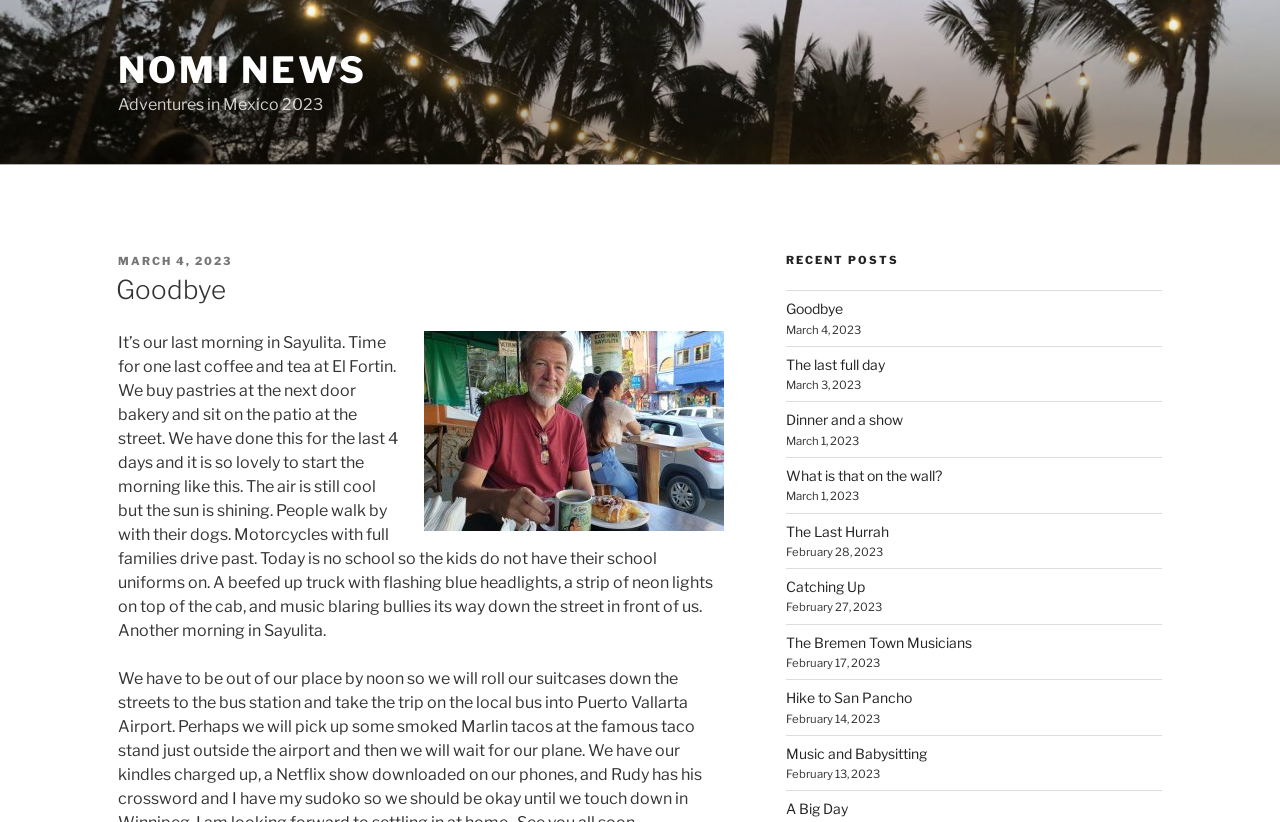Using the webpage screenshot and the element description Office of the President, determine the bounding box coordinates. Specify the coordinates in the format (top-left x, top-left y, bottom-right x, bottom-right y) with values ranging from 0 to 1.

None